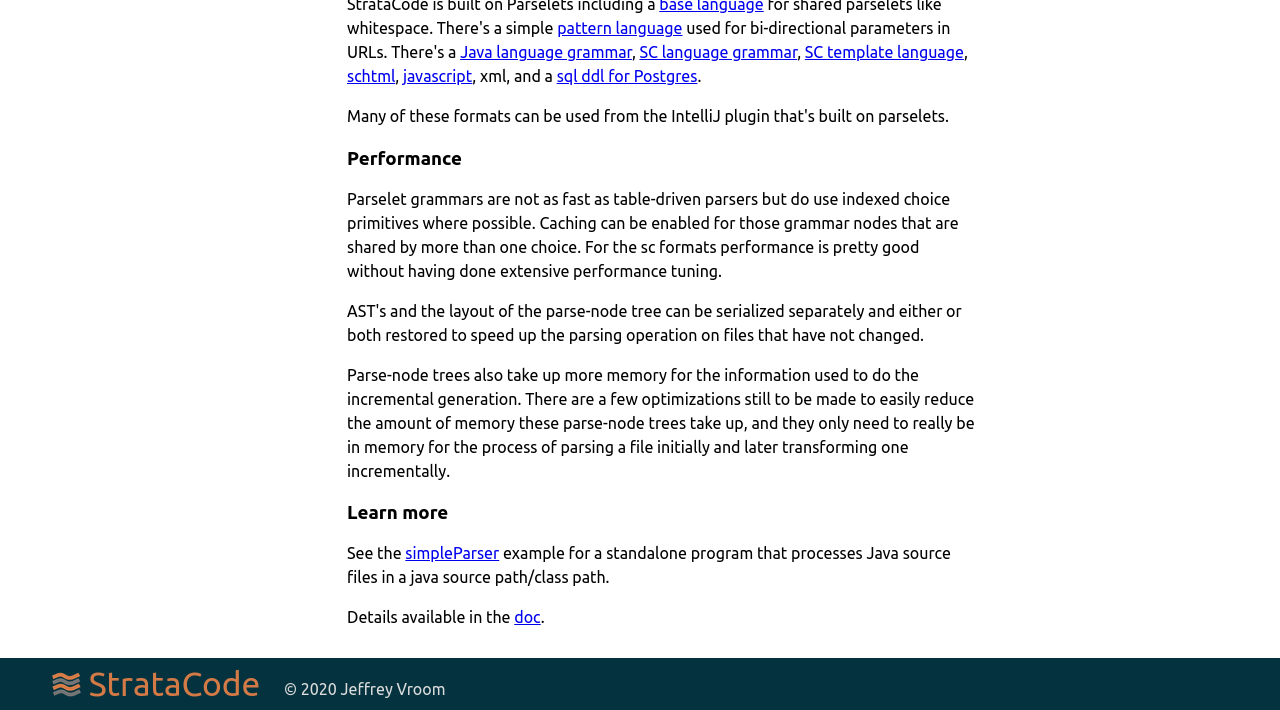Provide a brief response to the question below using a single word or phrase: 
What is the language mentioned after 'pattern'?

language